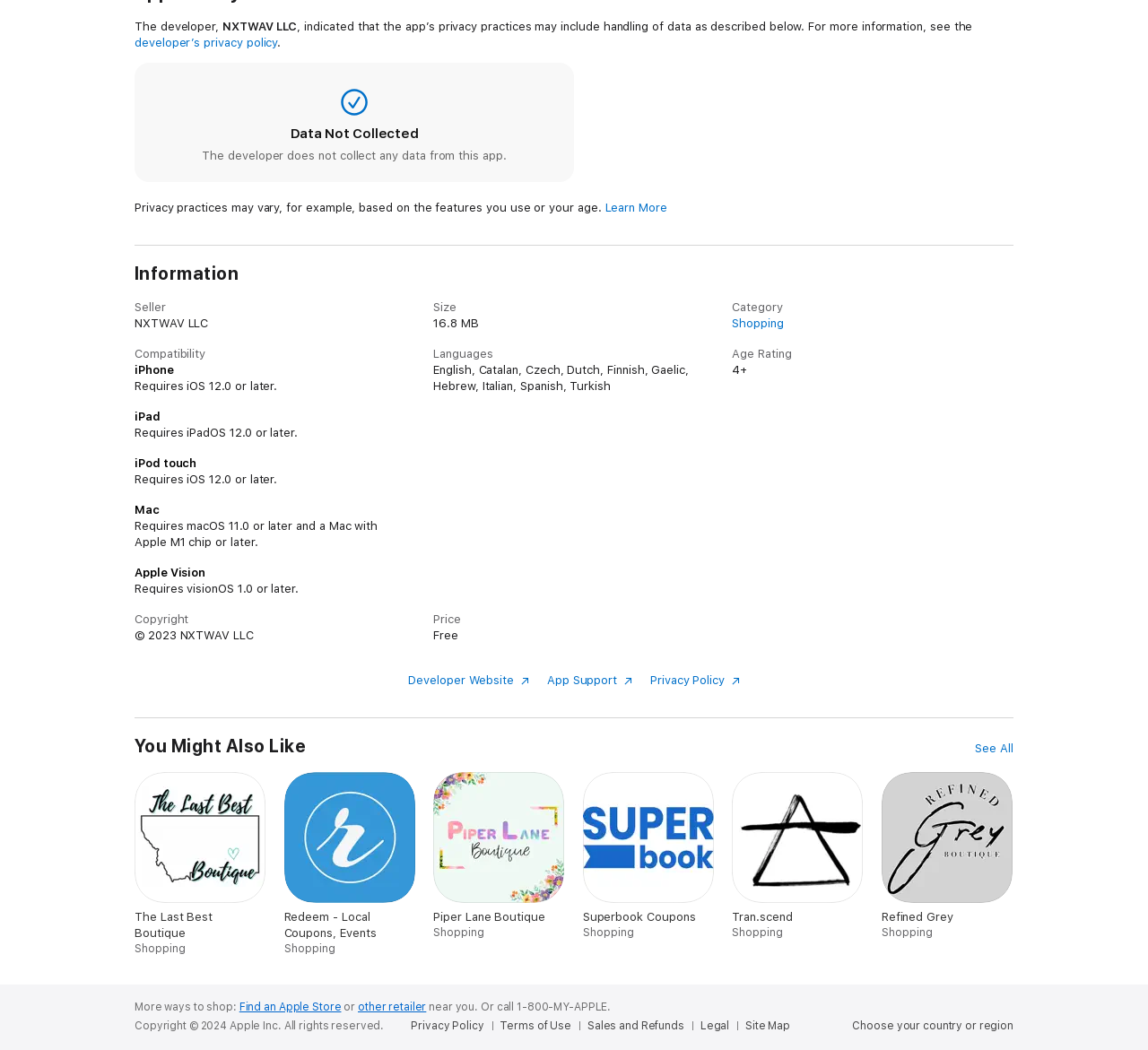What is the purpose of bankable coupons?
Give a detailed explanation using the information visible in the image.

The webpage suggests that bankable coupons are designed to incentivize consumers to make a purchase, allowing businesses to interact with their next customer and understand their purchase intentions. This enables businesses to provide targeted incentives and improve their sales.